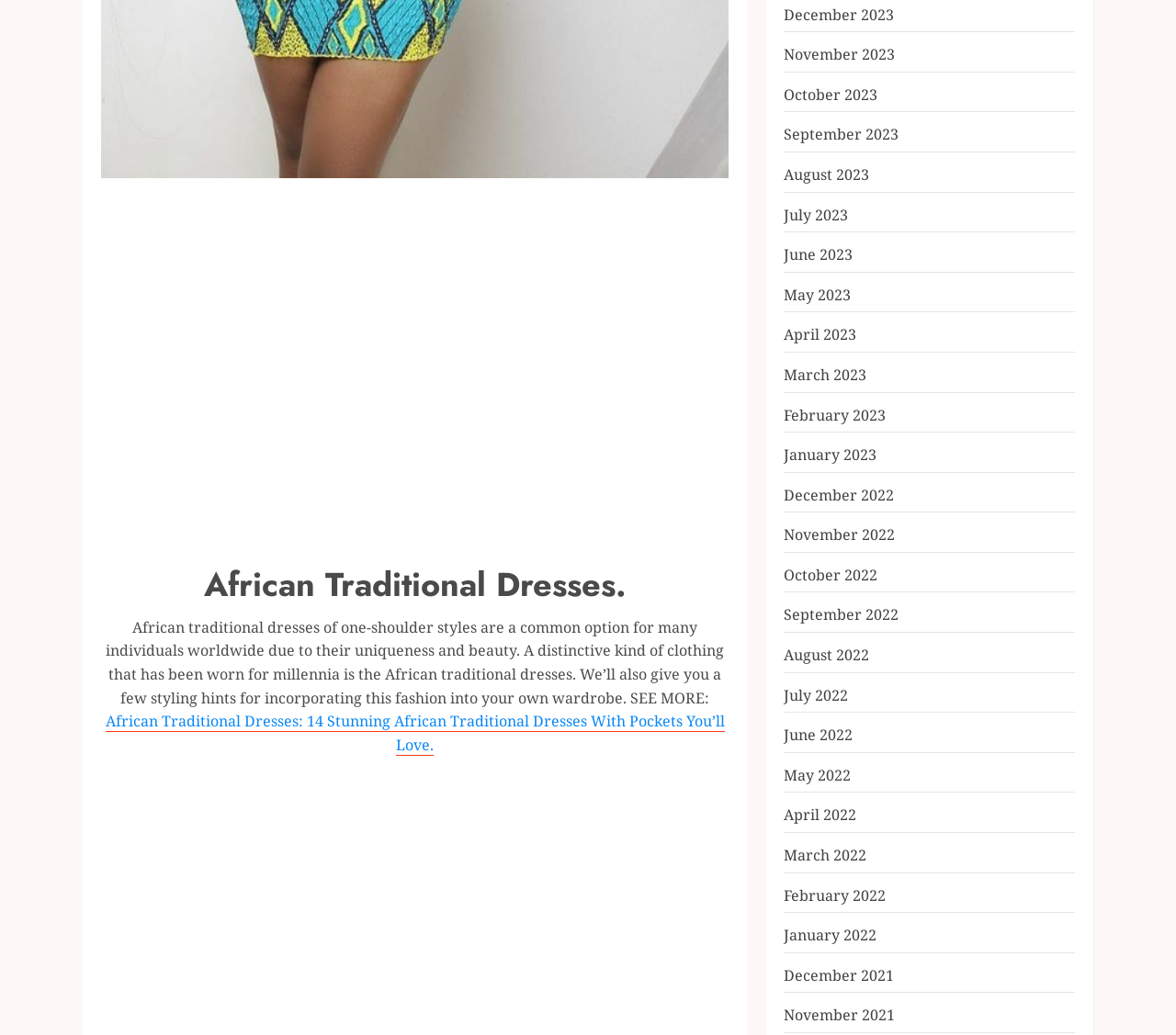What is the purpose of the 'SEE MORE' text?
Please provide a comprehensive and detailed answer to the question.

The 'SEE MORE' text is likely intended to encourage users to read more about African traditional dresses, perhaps by clicking on a link or exploring other related content on the webpage.